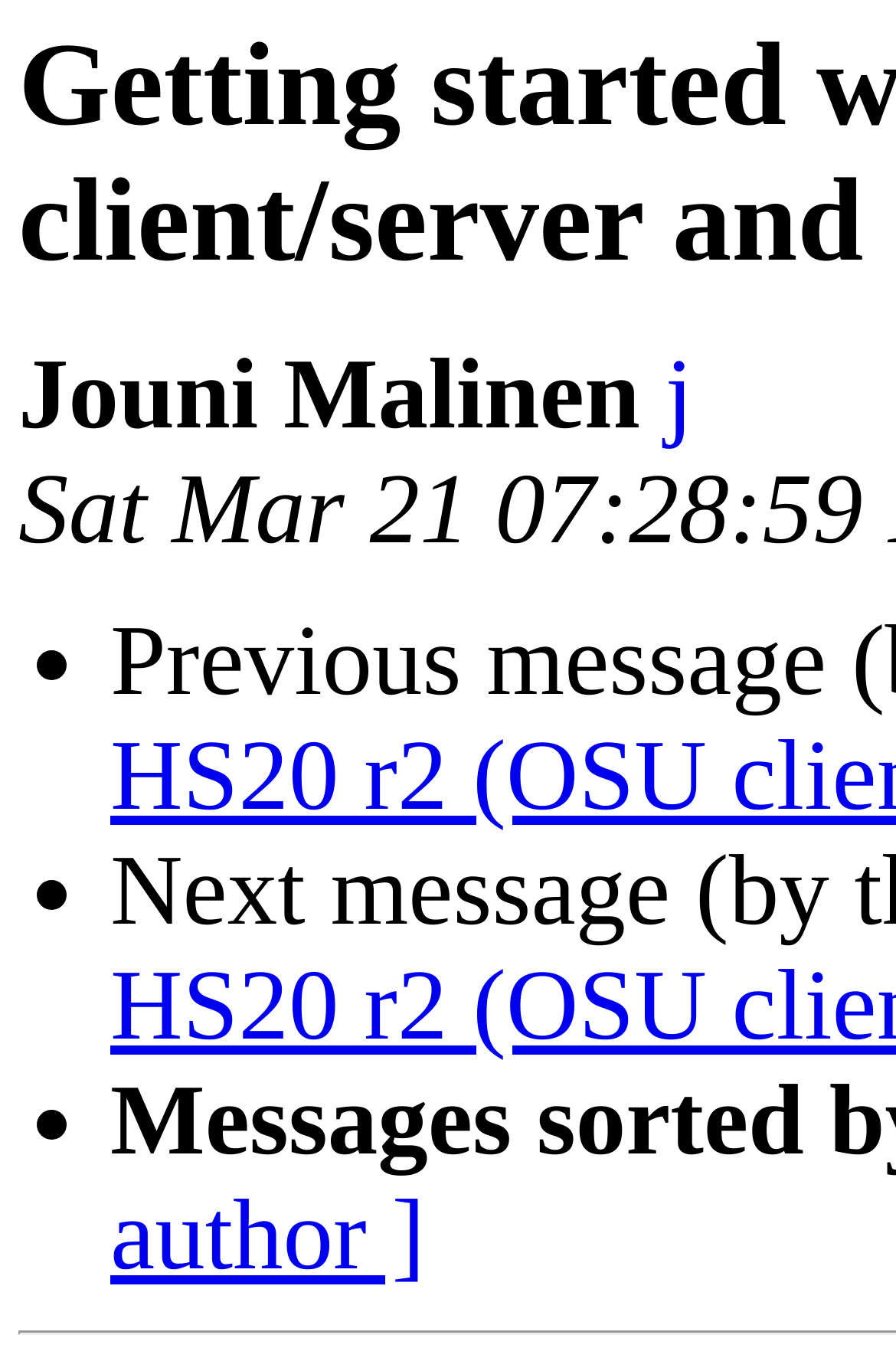Ascertain the bounding box coordinates for the UI element detailed here: "j". The coordinates should be provided as [left, top, right, bottom] with each value being a float between 0 and 1.

[0.742, 0.253, 0.773, 0.335]